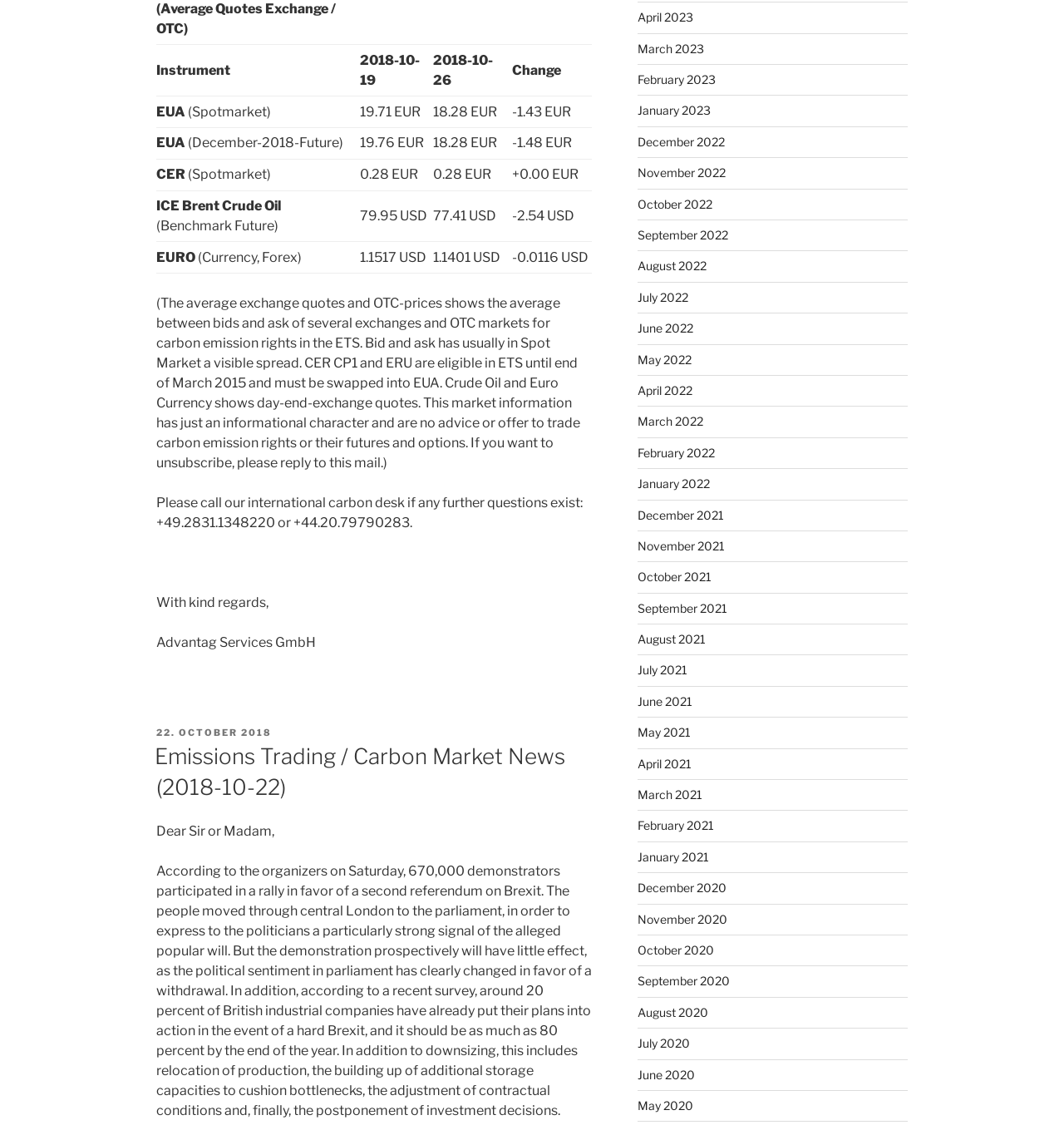Please answer the following query using a single word or phrase: 
What is the contact number for the international carbon desk?

+49.2831.1348220 or +44.20.79790283